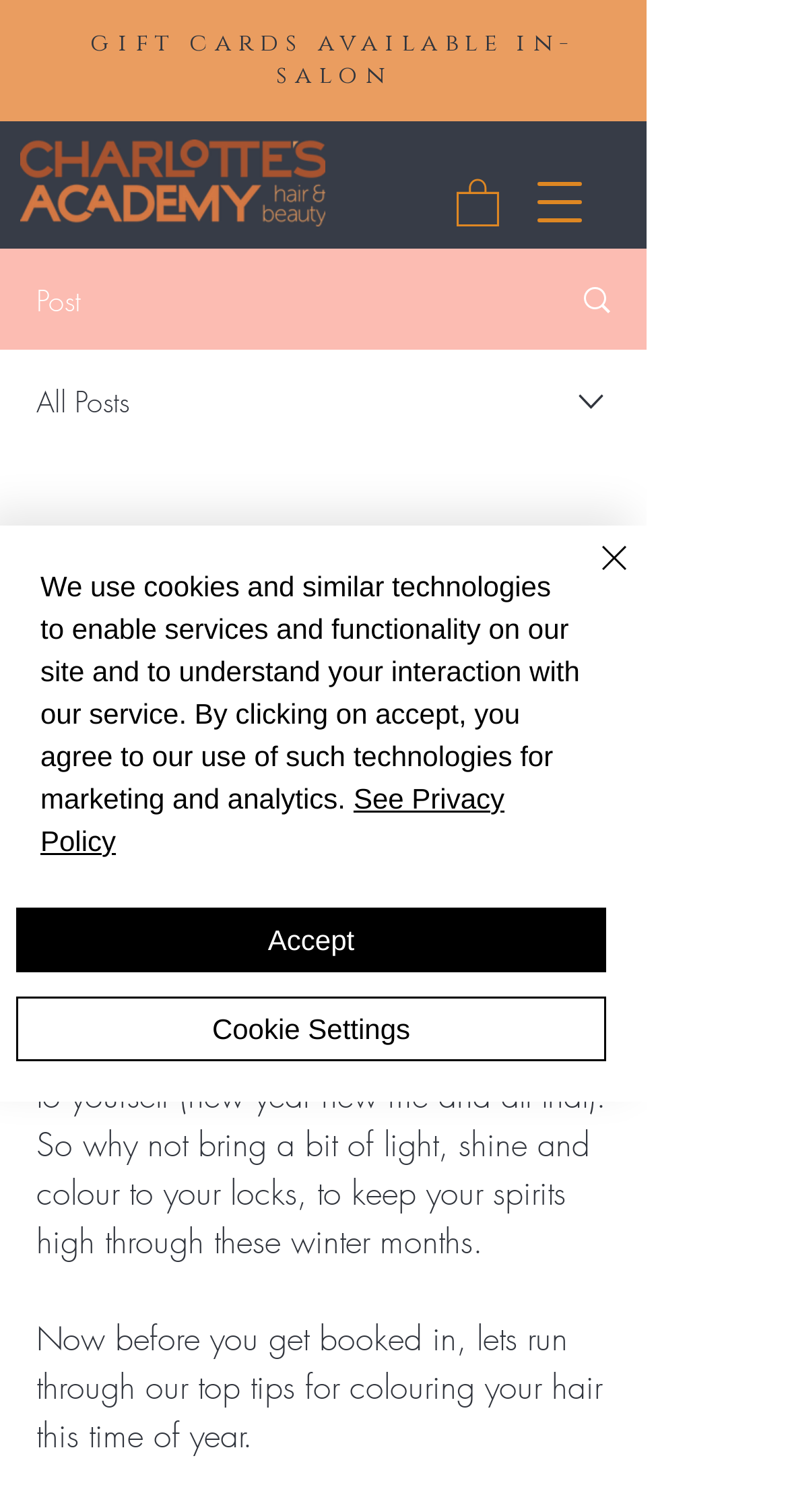Given the element description: "See Privacy Policy", predict the bounding box coordinates of this UI element. The coordinates must be four float numbers between 0 and 1, given as [left, top, right, bottom].

[0.051, 0.517, 0.64, 0.567]